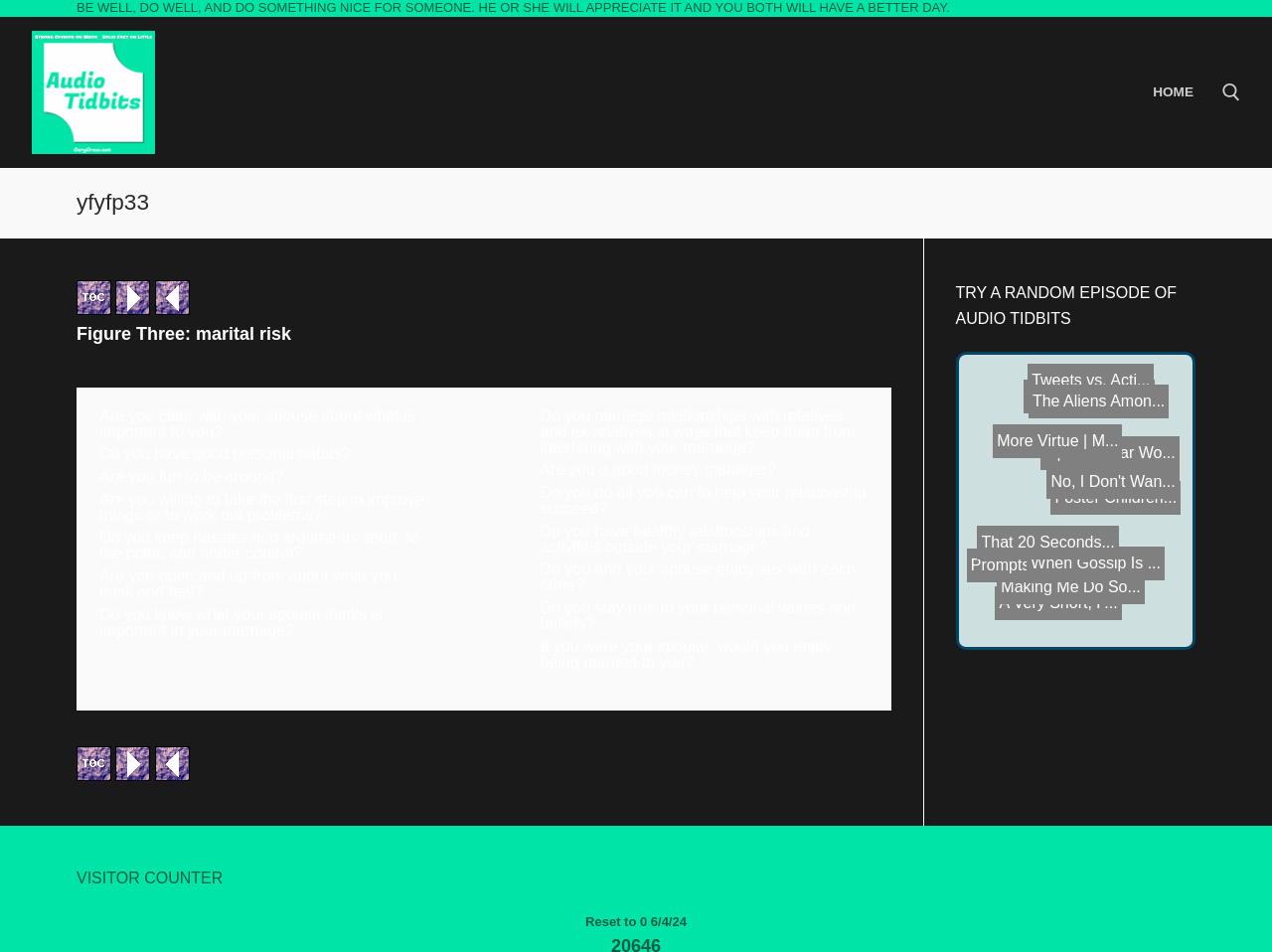Please find the bounding box coordinates of the element that must be clicked to perform the given instruction: "Try a random episode of Audio Tidbits". The coordinates should be four float numbers from 0 to 1, i.e., [left, top, right, bottom].

[0.751, 0.295, 0.94, 0.349]